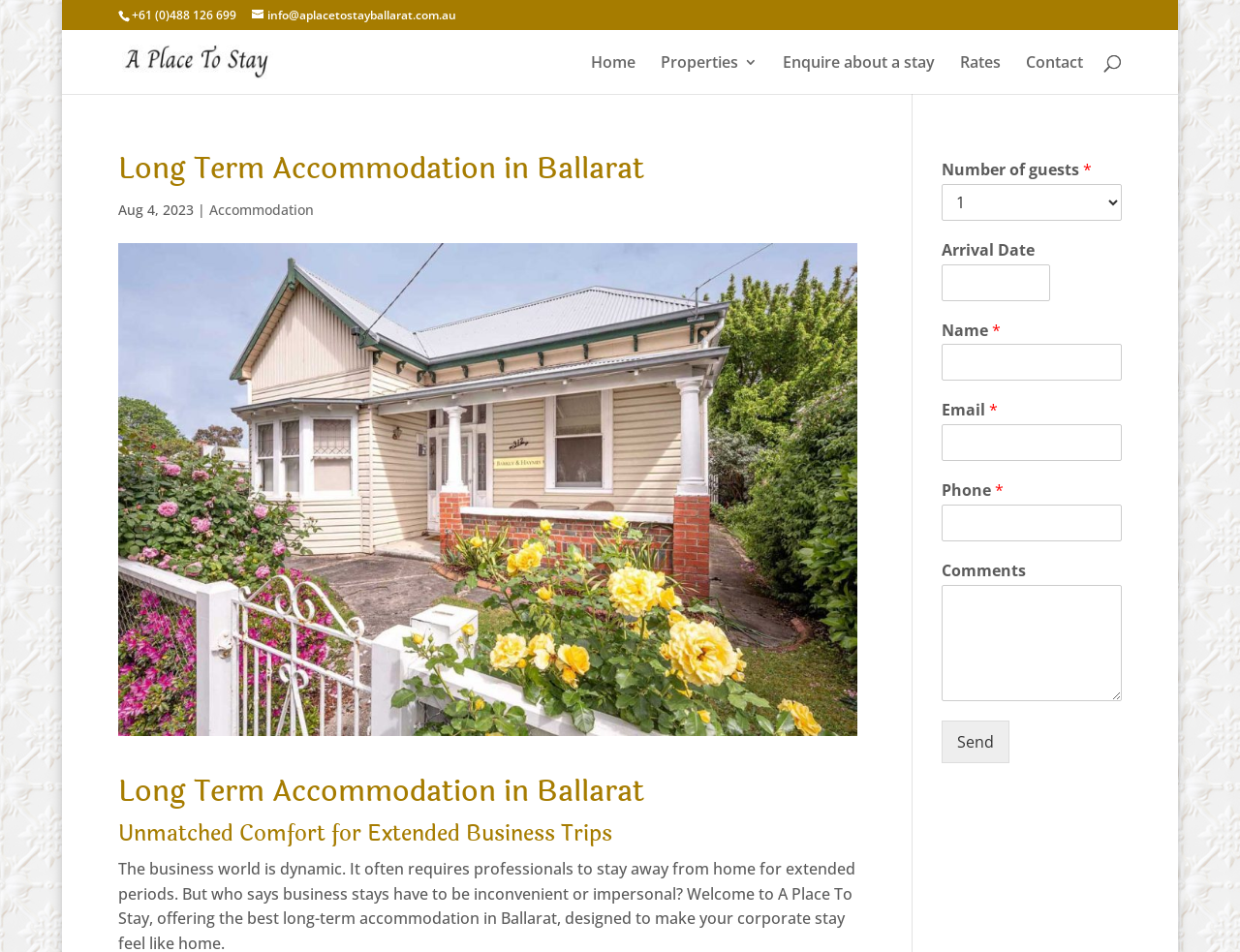Please indicate the bounding box coordinates for the clickable area to complete the following task: "Send an email". The coordinates should be specified as four float numbers between 0 and 1, i.e., [left, top, right, bottom].

[0.203, 0.007, 0.368, 0.024]